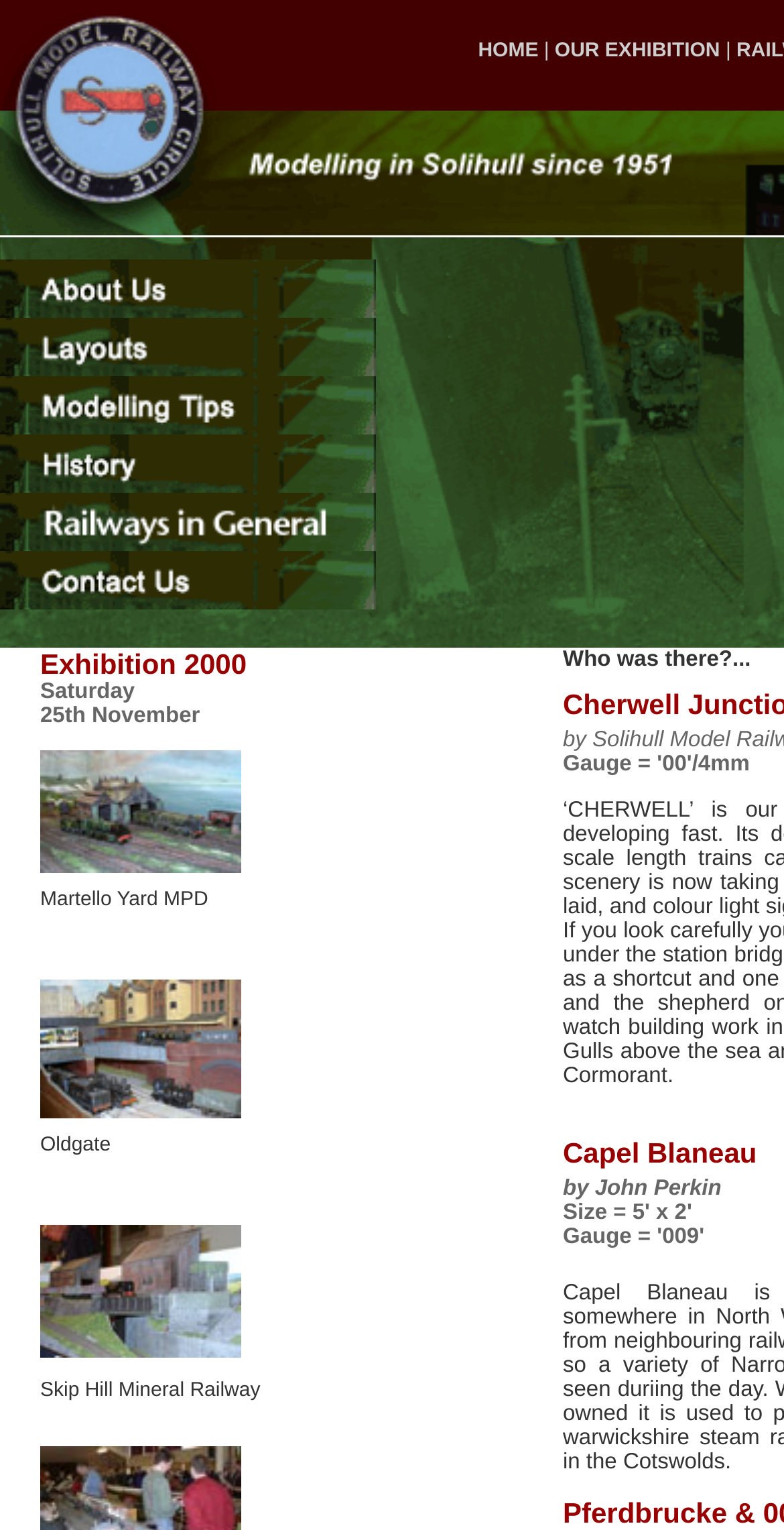What is the name of the exhibition?
Please answer the question with as much detail and depth as you can.

The name of the exhibition can be found in the title of the webpage, which is 'Solihull Model Railway Circle - Exhibition 2000'. This suggests that the webpage is related to an exhibition event that took place in the year 2000.